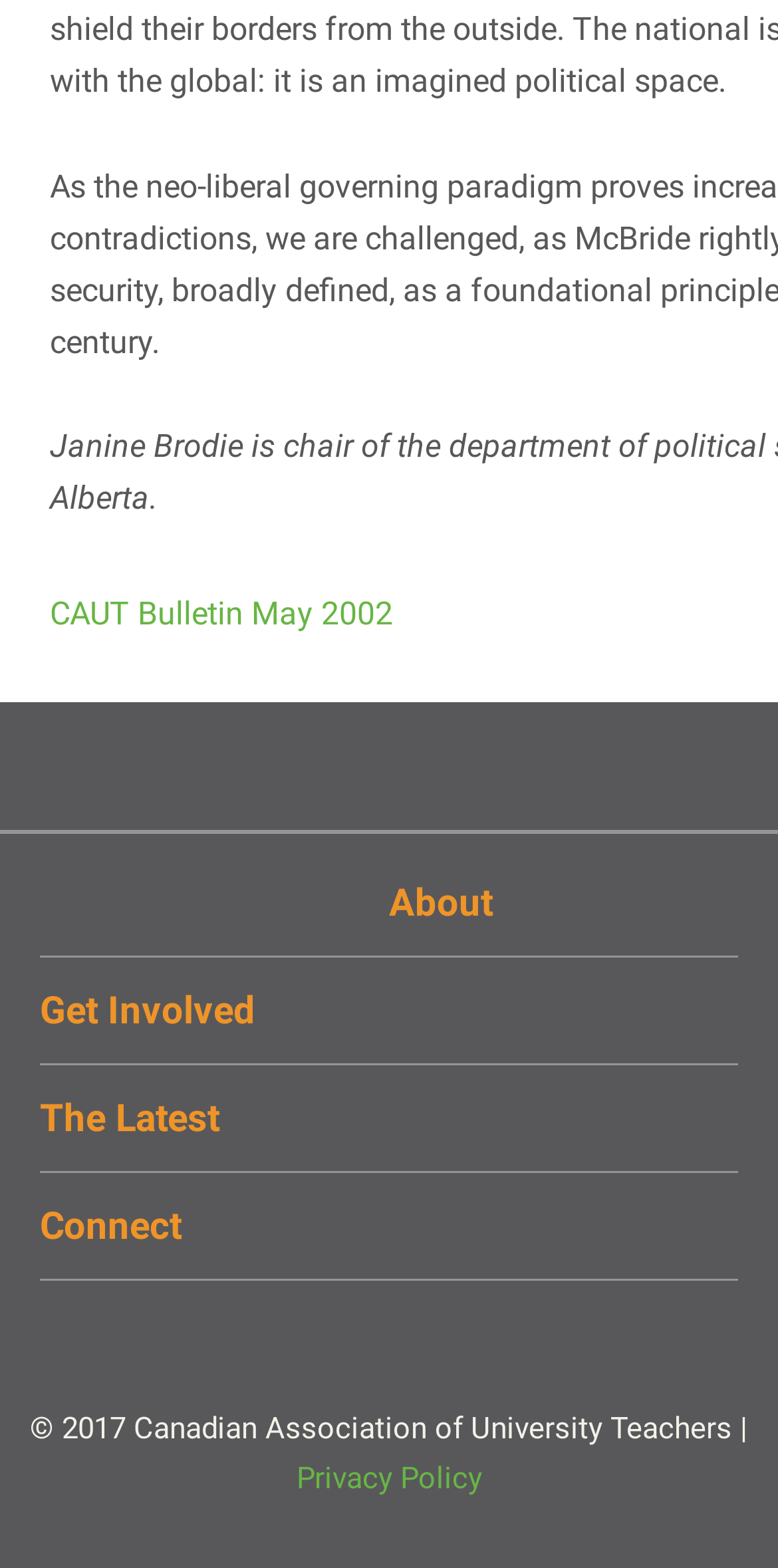Specify the bounding box coordinates of the area to click in order to execute this command: 'Get Email Updates'. The coordinates should consist of four float numbers ranging from 0 to 1, and should be formatted as [left, top, right, bottom].

[0.051, 0.677, 0.313, 0.701]